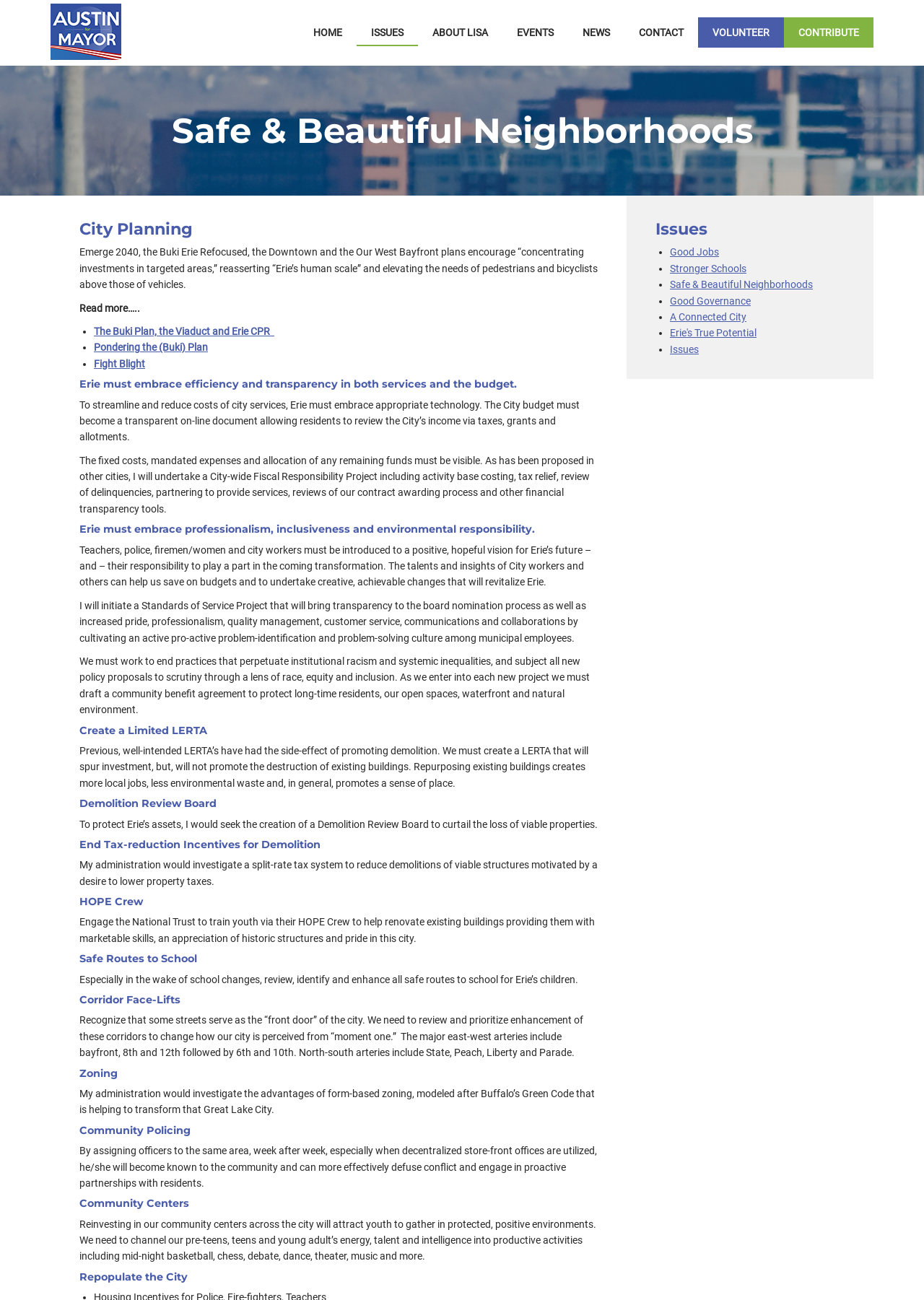Please reply to the following question with a single word or a short phrase:
What is the focus of the HOPE Crew program?

Renovate existing buildings